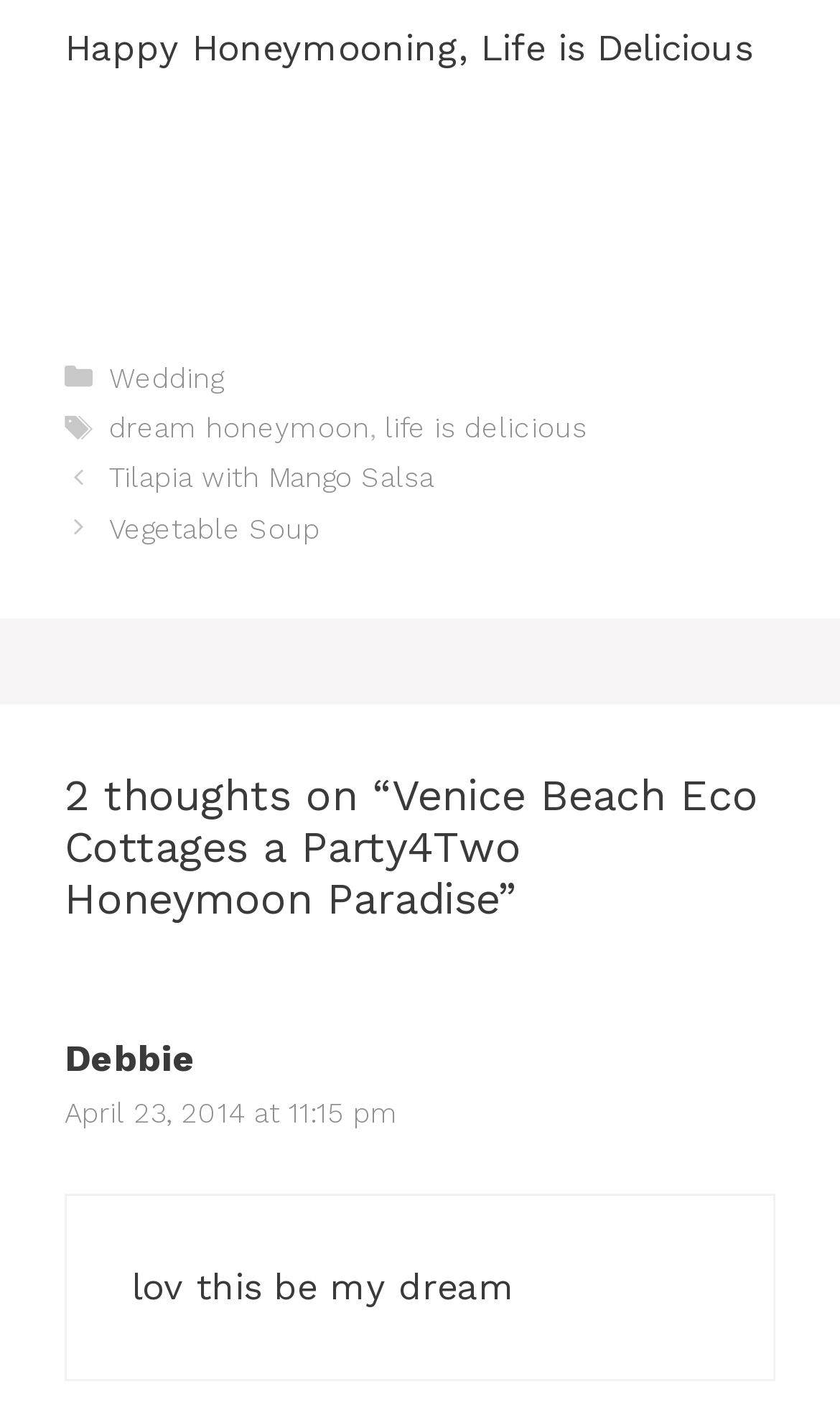What is the date of the first comment?
Using the image, provide a detailed and thorough answer to the question.

I determined the date of the first comment by examining the link element with ID 521, which contains the text 'April 23, 2014 at 11:15 pm'. The date of the comment is April 23, 2014.